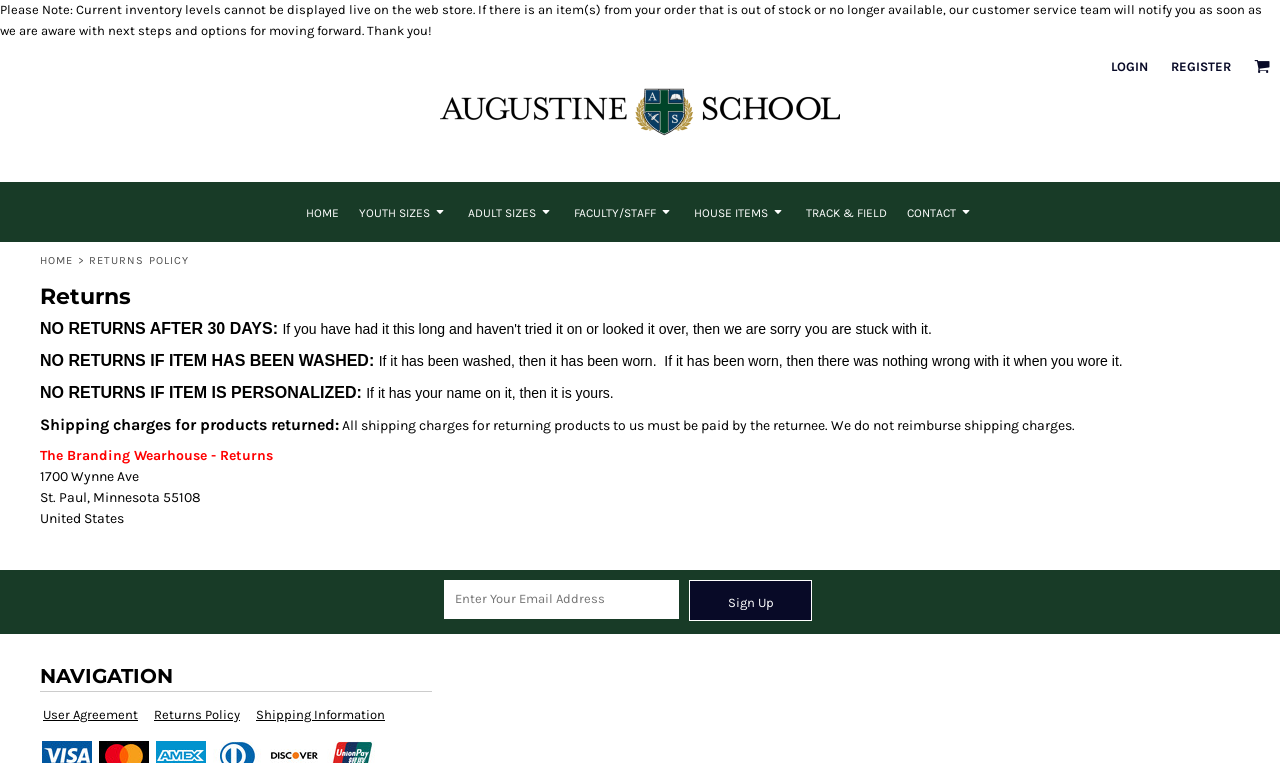Can you specify the bounding box coordinates for the region that should be clicked to fulfill this instruction: "Click on the 'RETURNS POLICY' link".

[0.069, 0.332, 0.148, 0.349]